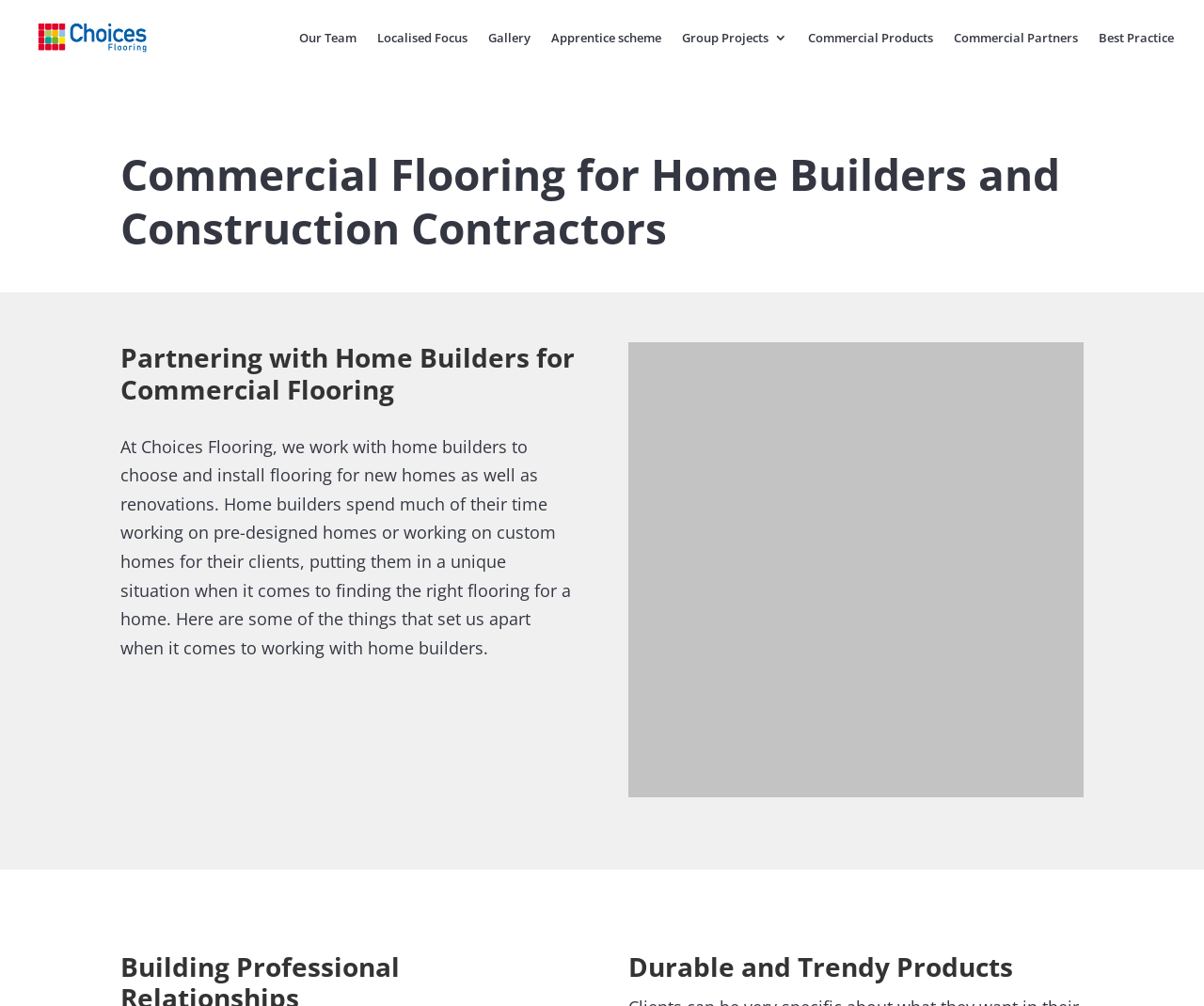How many links are in the top navigation menu?
Look at the image and respond with a one-word or short-phrase answer.

9